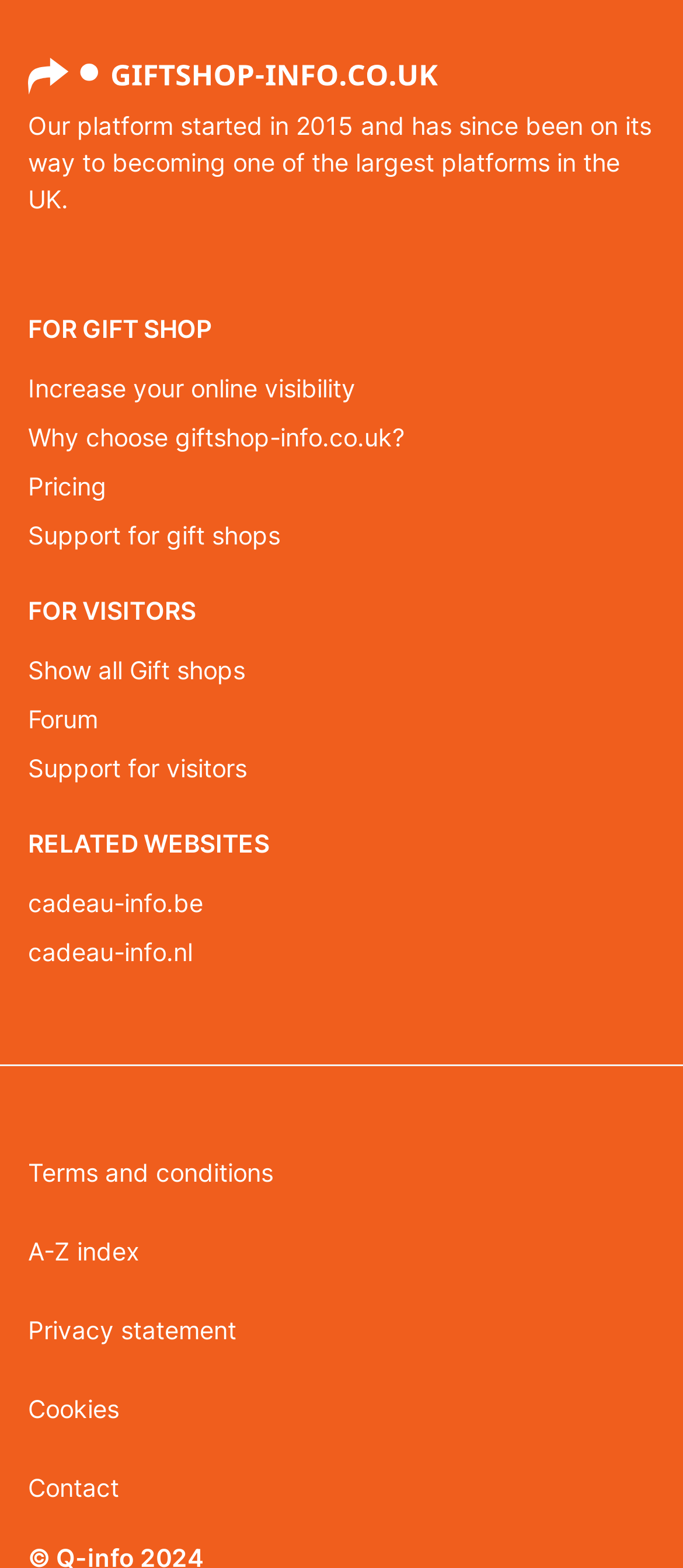Identify the bounding box coordinates for the element you need to click to achieve the following task: "Learn more about the platform". Provide the bounding box coordinates as four float numbers between 0 and 1, in the form [left, top, right, bottom].

[0.041, 0.231, 0.959, 0.263]